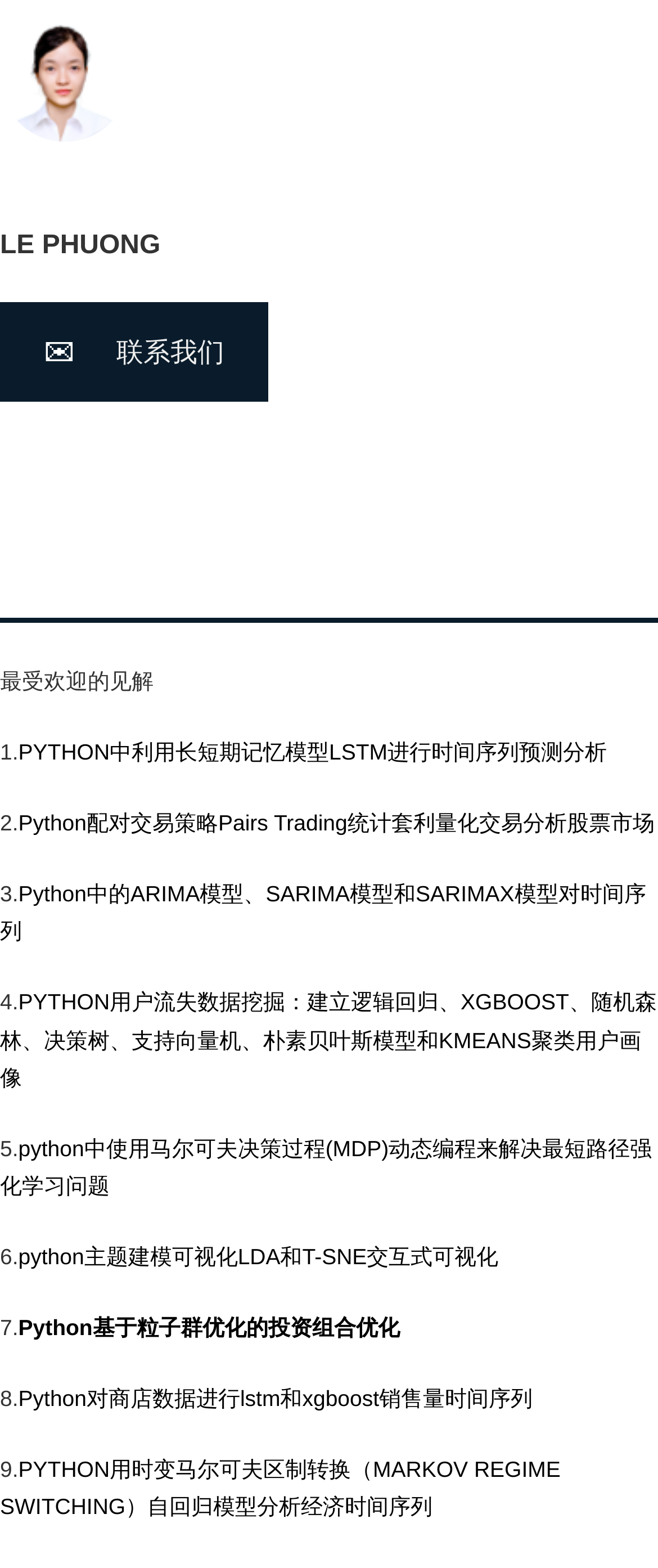Can you determine the bounding box coordinates of the area that needs to be clicked to fulfill the following instruction: "Click the contact us link"?

[0.0, 0.193, 0.408, 0.256]